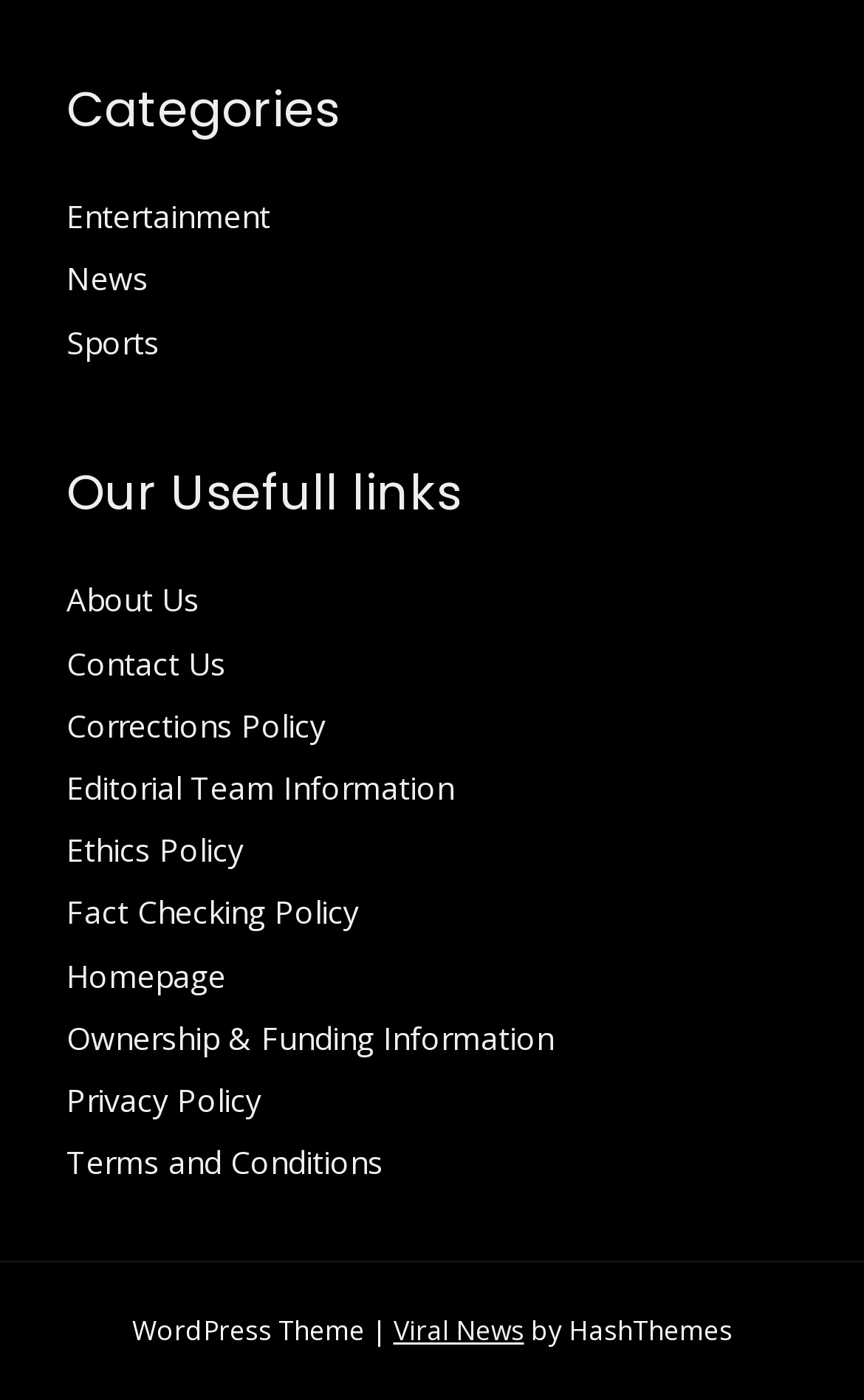Determine the bounding box coordinates for the area that needs to be clicked to fulfill this task: "Go to Homepage". The coordinates must be given as four float numbers between 0 and 1, i.e., [left, top, right, bottom].

[0.077, 0.681, 0.262, 0.711]